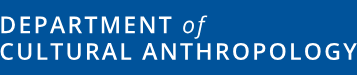Please look at the image and answer the question with a detailed explanation: What is the focus of the department?

The caption emphasizes that the department's focus is on cultural anthropology as a field of study, which is reflected in the visual identity of the department and its commitment to educational excellence and scholarly engagement within the discipline.